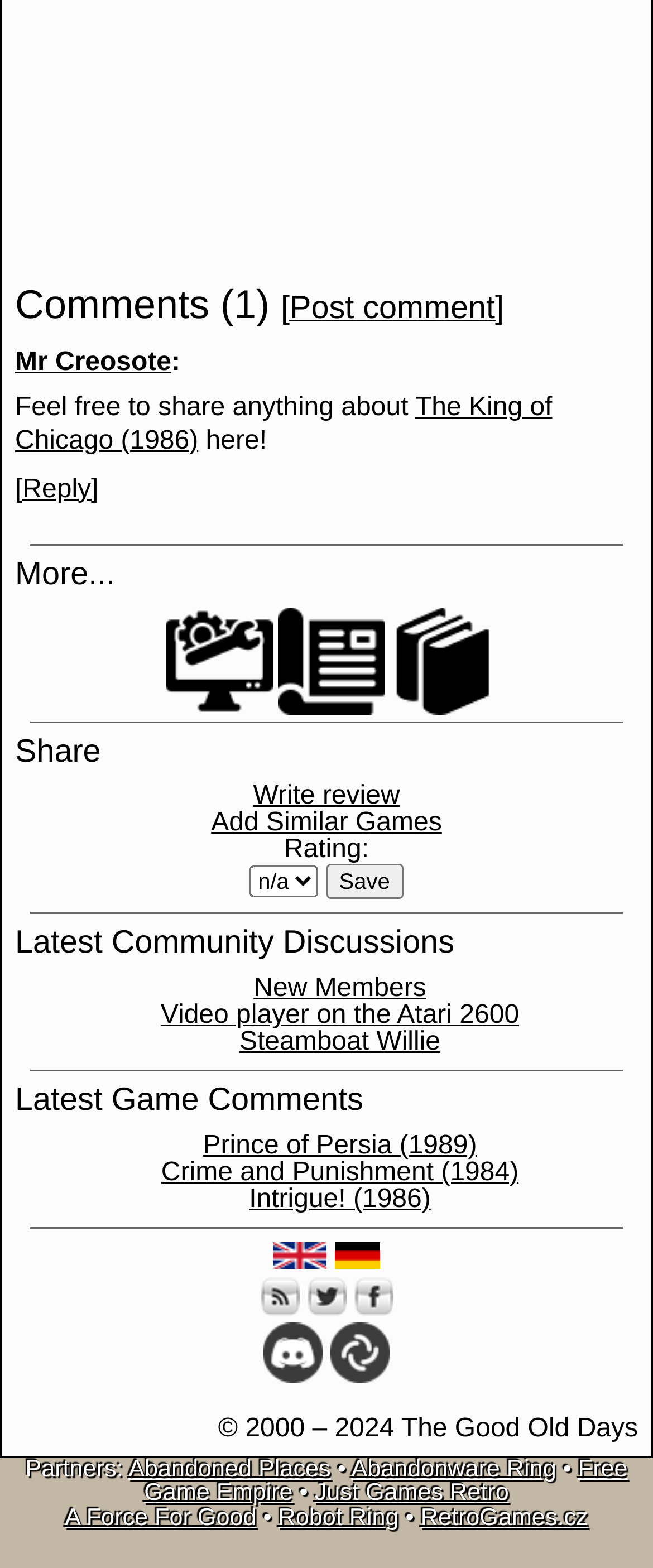Locate the bounding box coordinates of the clickable element to fulfill the following instruction: "Click on the link to read more about Apple". Provide the coordinates as four float numbers between 0 and 1 in the format [left, top, right, bottom].

None